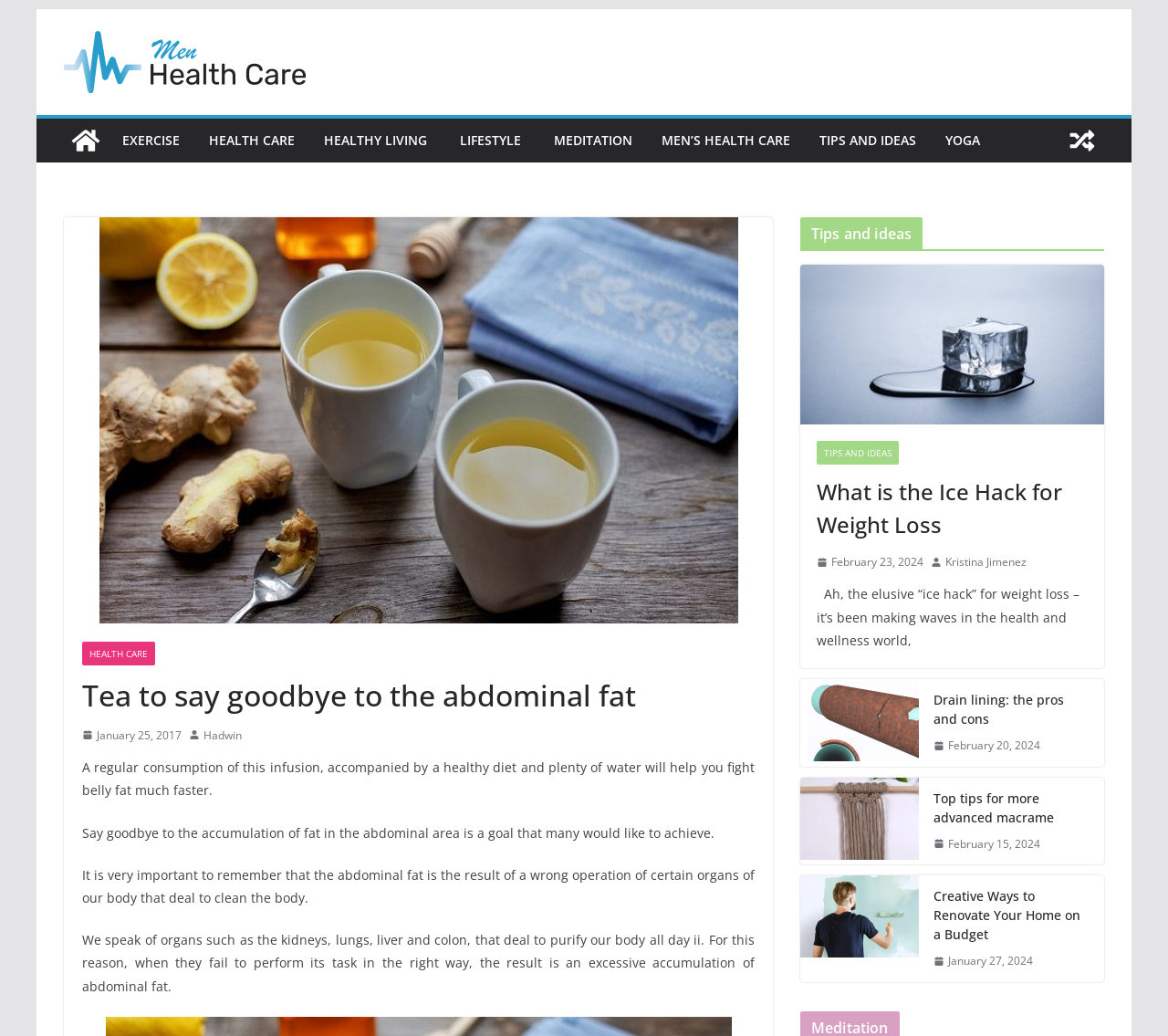Determine the webpage's heading and output its text content.

Tea to say goodbye to the abdominal fat